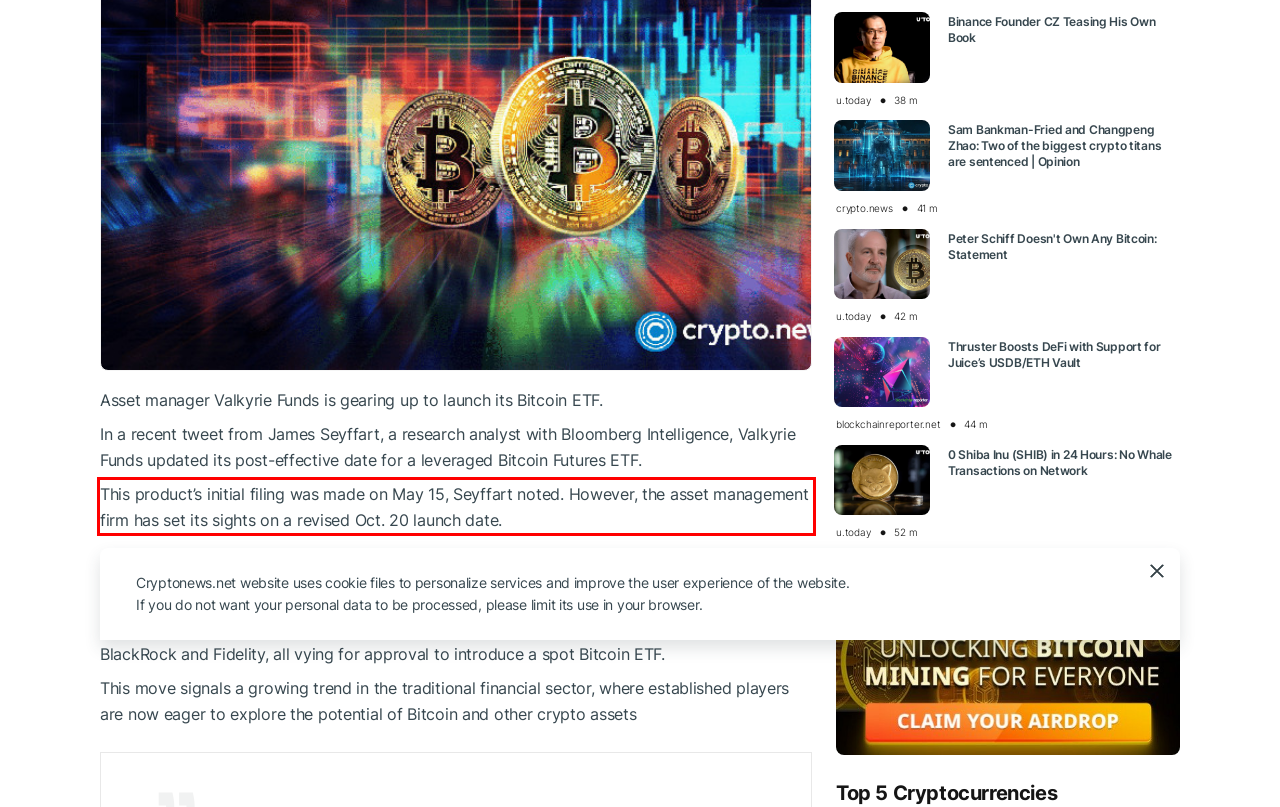With the provided screenshot of a webpage, locate the red bounding box and perform OCR to extract the text content inside it.

This product’s initial filing was made on May 15, Seyffart noted. However, the asset management firm has set its sights on a revised Oct. 20 launch date.